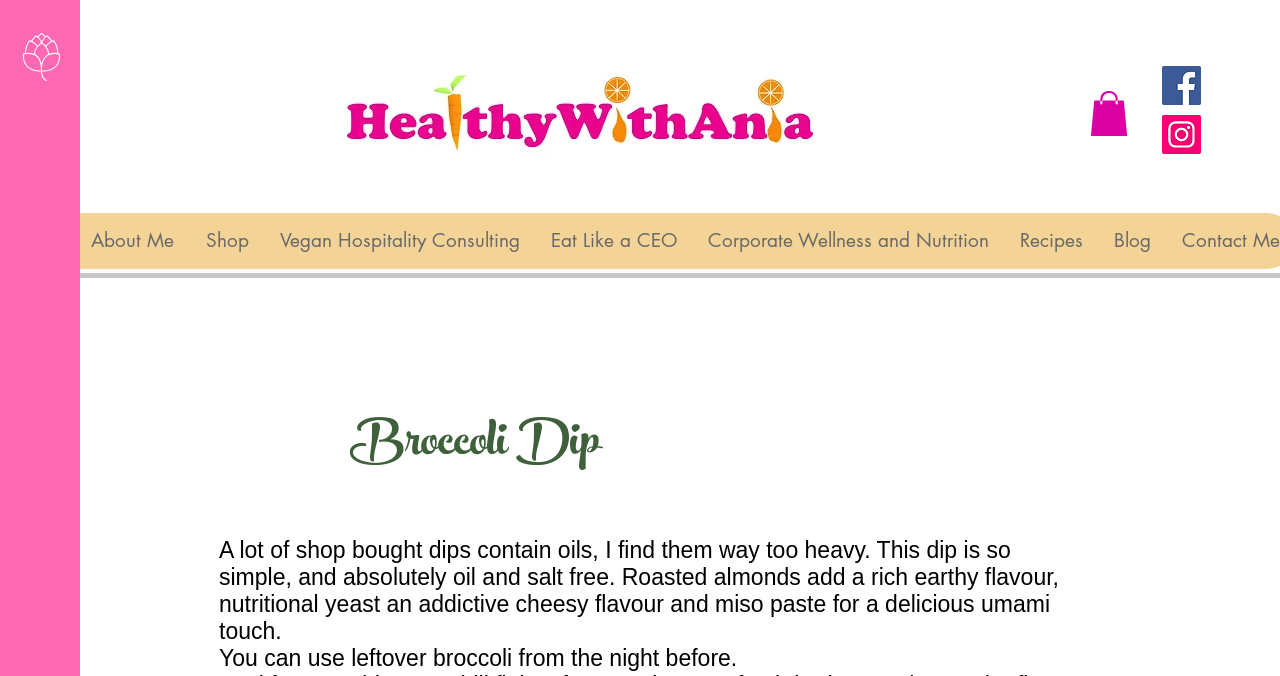Please answer the following question using a single word or phrase: 
How many navigation links are there?

6